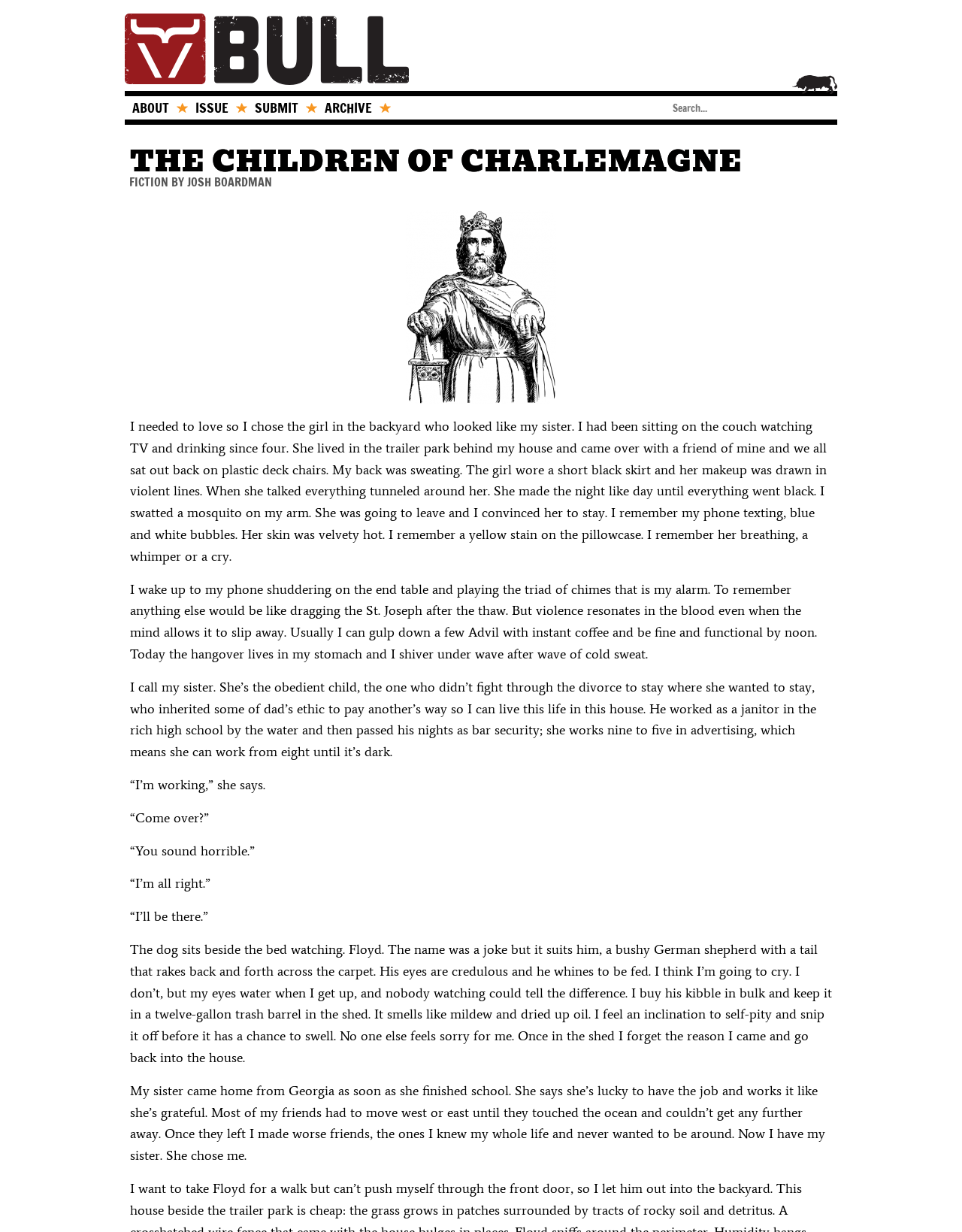How many paragraphs are there in the story?
Refer to the image and give a detailed answer to the query.

I counted the number of paragraphs in the story by looking at the blocks of text and noticing the line breaks between them. There are seven paragraphs in total.